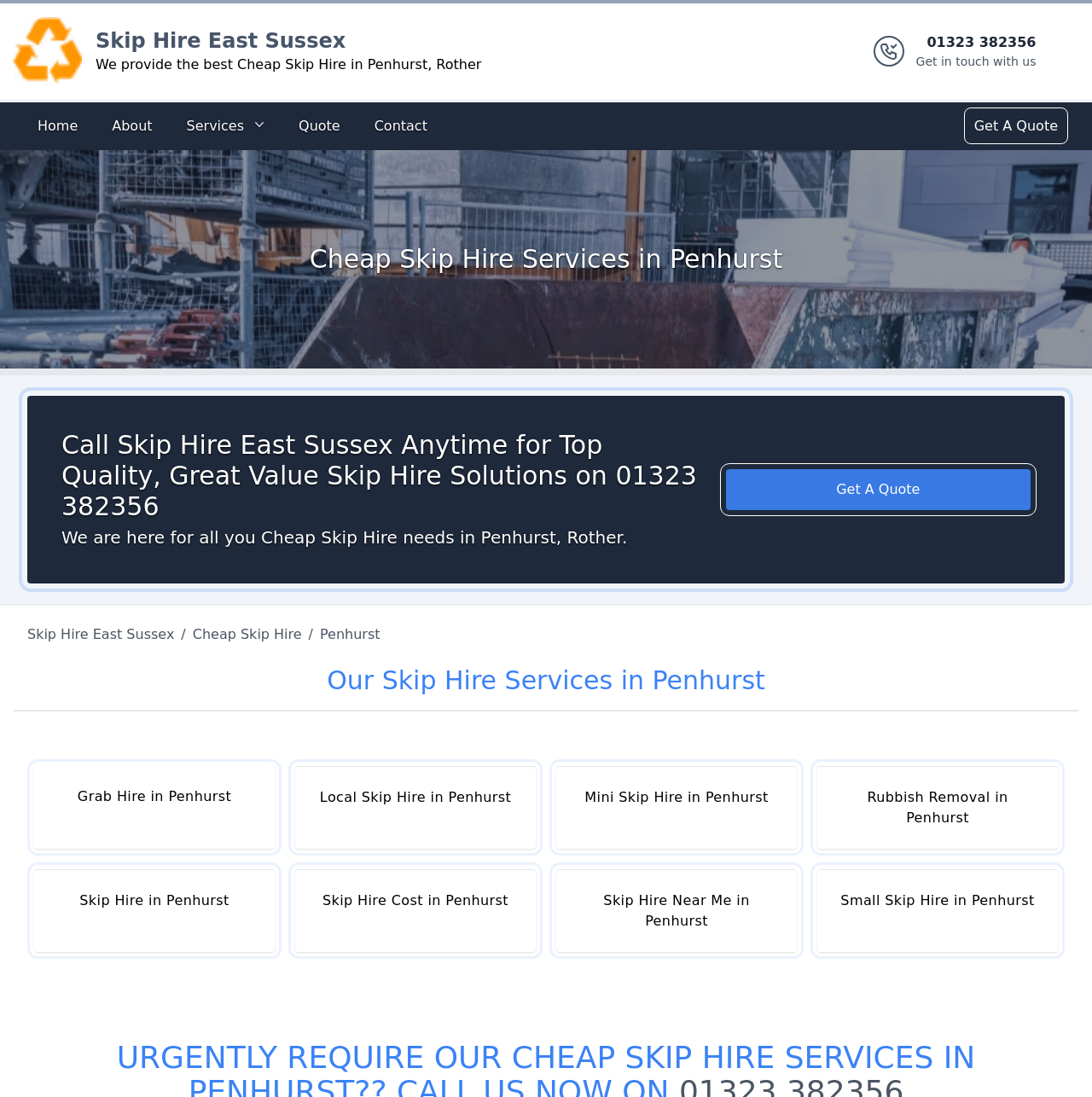Kindly determine the bounding box coordinates of the area that needs to be clicked to fulfill this instruction: "Leave a comment in the 'Comment' field".

None